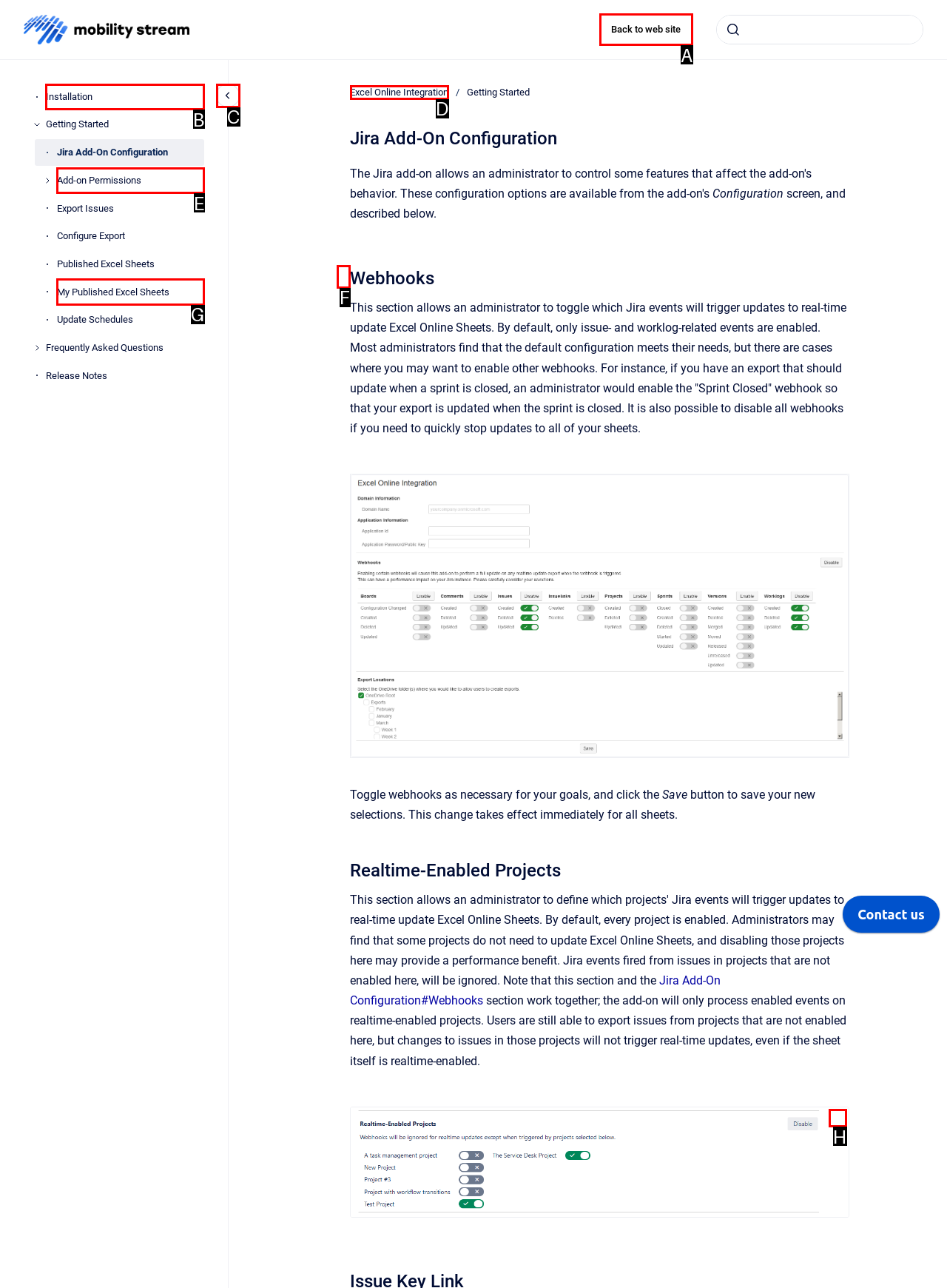Pick the option that best fits the description: Back to web site. Reply with the letter of the matching option directly.

A